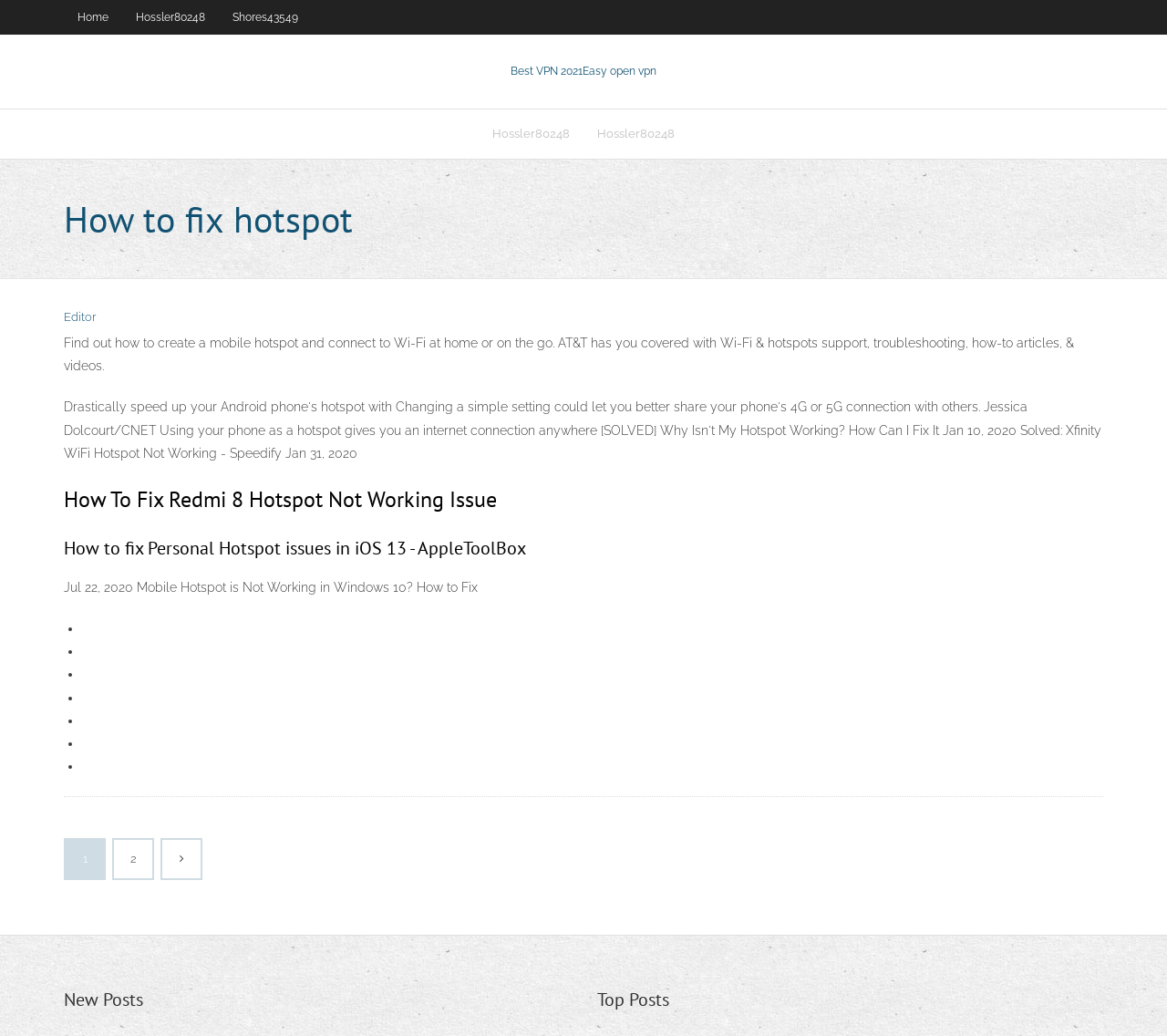Please indicate the bounding box coordinates for the clickable area to complete the following task: "Sign up for an account". The coordinates should be specified as four float numbers between 0 and 1, i.e., [left, top, right, bottom].

None